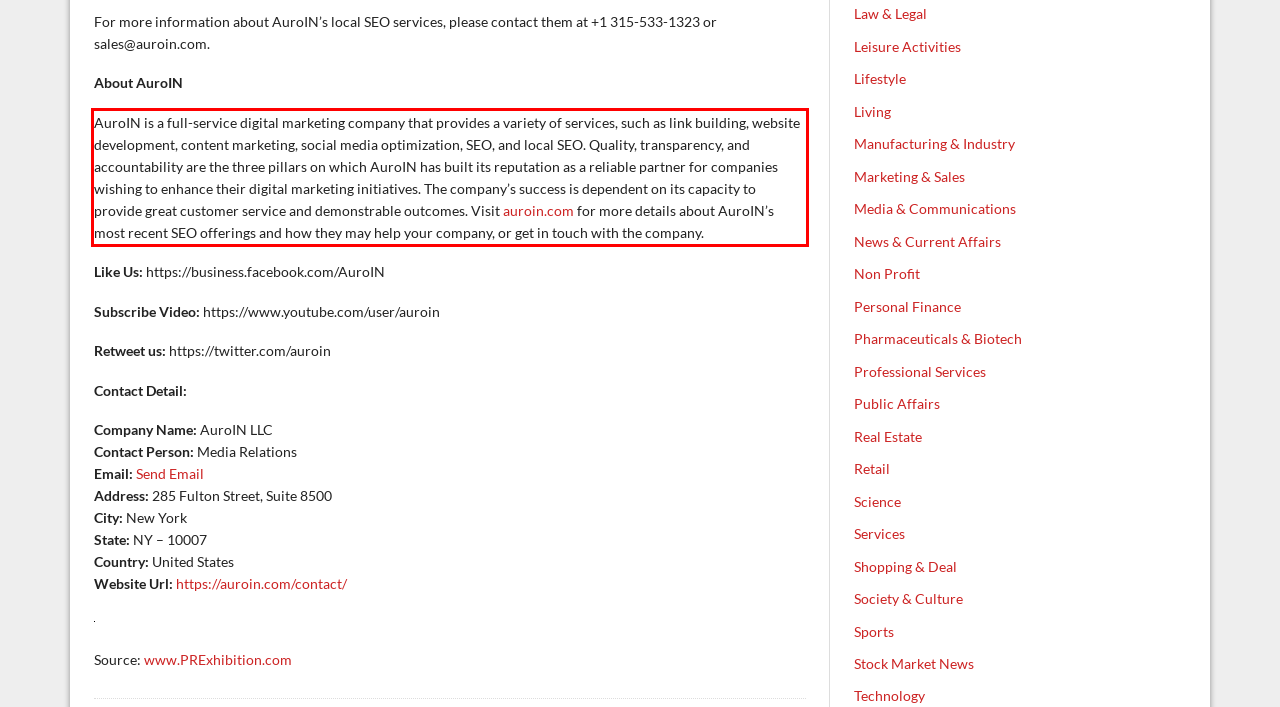Please examine the screenshot of the webpage and read the text present within the red rectangle bounding box.

AuroIN is a full-service digital marketing company that provides a variety of services, such as link building, website development, content marketing, social media optimization, SEO, and local SEO. Quality, transparency, and accountability are the three pillars on which AuroIN has built its reputation as a reliable partner for companies wishing to enhance their digital marketing initiatives. The company’s success is dependent on its capacity to provide great customer service and demonstrable outcomes. Visit auroin.com for more details about AuroIN’s most recent SEO offerings and how they may help your company, or get in touch with the company.